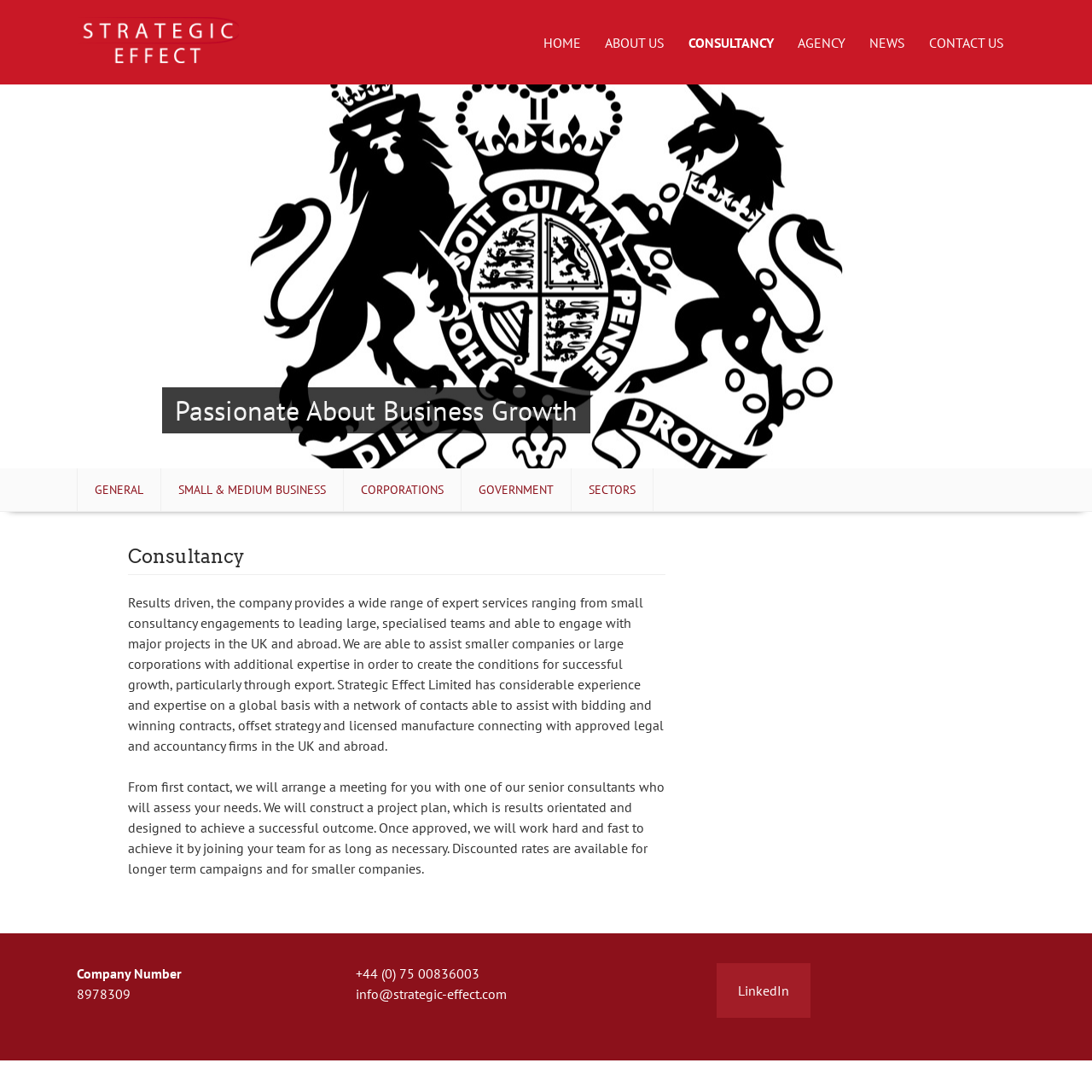Can you find the bounding box coordinates for the element that needs to be clicked to execute this instruction: "Click the 'CONSULTANCY' link"? The coordinates should be given as four float numbers between 0 and 1, i.e., [left, top, right, bottom].

[0.621, 0.018, 0.718, 0.06]